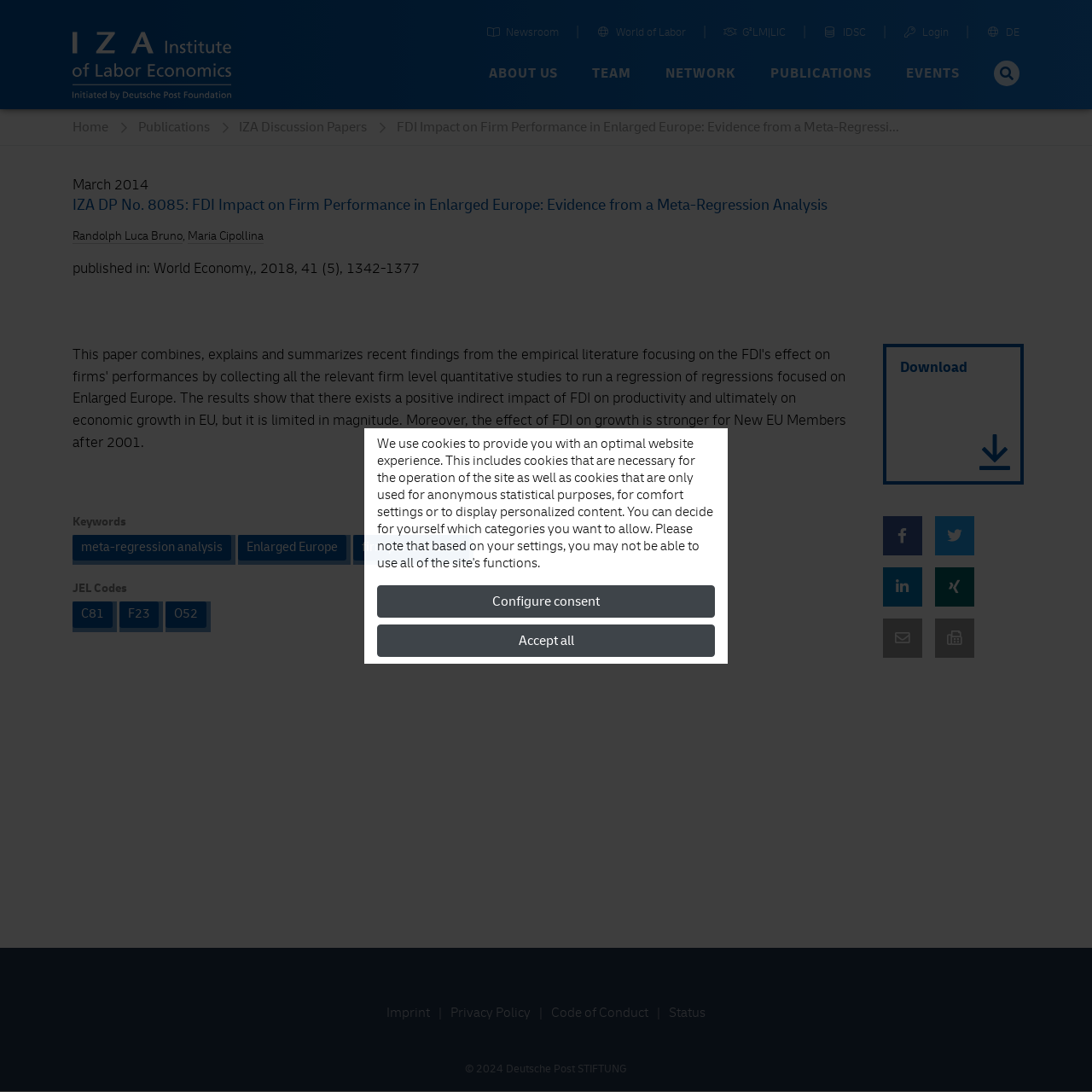What is the title of the paper?
Look at the webpage screenshot and answer the question with a detailed explanation.

I found the title of the paper by looking at the main content section of the webpage, where it is clearly stated as 'FDI Impact on Firm Performance in Enlarged Europe: Evidence from a Meta-Regression Analysis'.